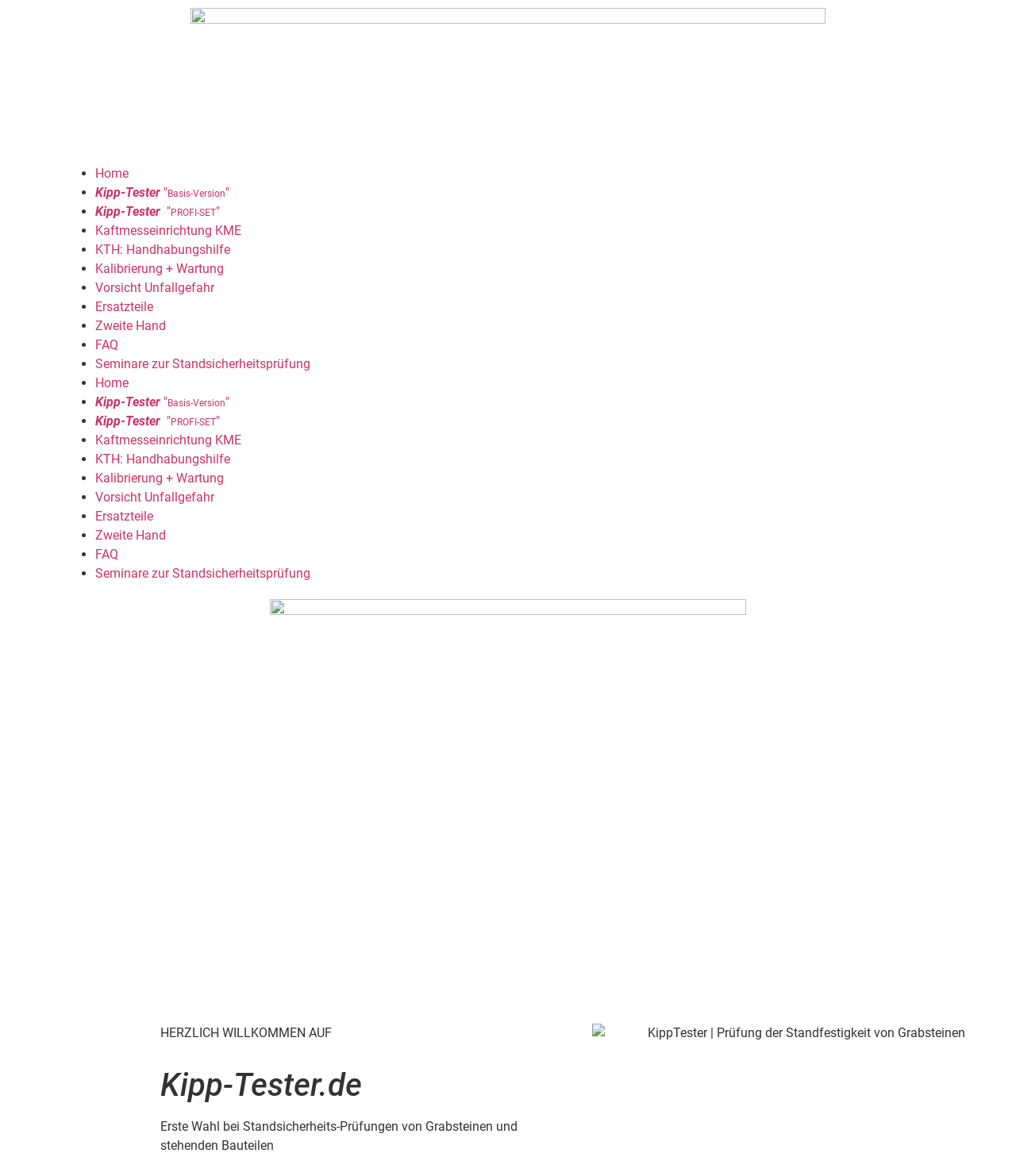Describe all the significant parts and information present on the webpage.

The webpage is about Kipp-Tester, a device for testing the stability of grave stones and standing structures. At the top, there is a horizontal navigation menu with 12 links, including "Home", "Kipp-Tester 'Basis-Version'", "Kipp-Tester 'PROFI-SET'", and others, each separated by a bullet point. 

Below the navigation menu, there is a prominent link in the middle of the page, taking up about half of the page's width. 

Further down, there is a heading "Kipp-Tester.de" followed by a brief welcome message "HERZLICH WILLKOMMEN AUF" and a descriptive text "Erste Wahl bei Standsicherheits-Prüfungen von Grabsteinen und stehenden Bauteilen", which translates to "First choice for stability testing of grave stones and standing structures".